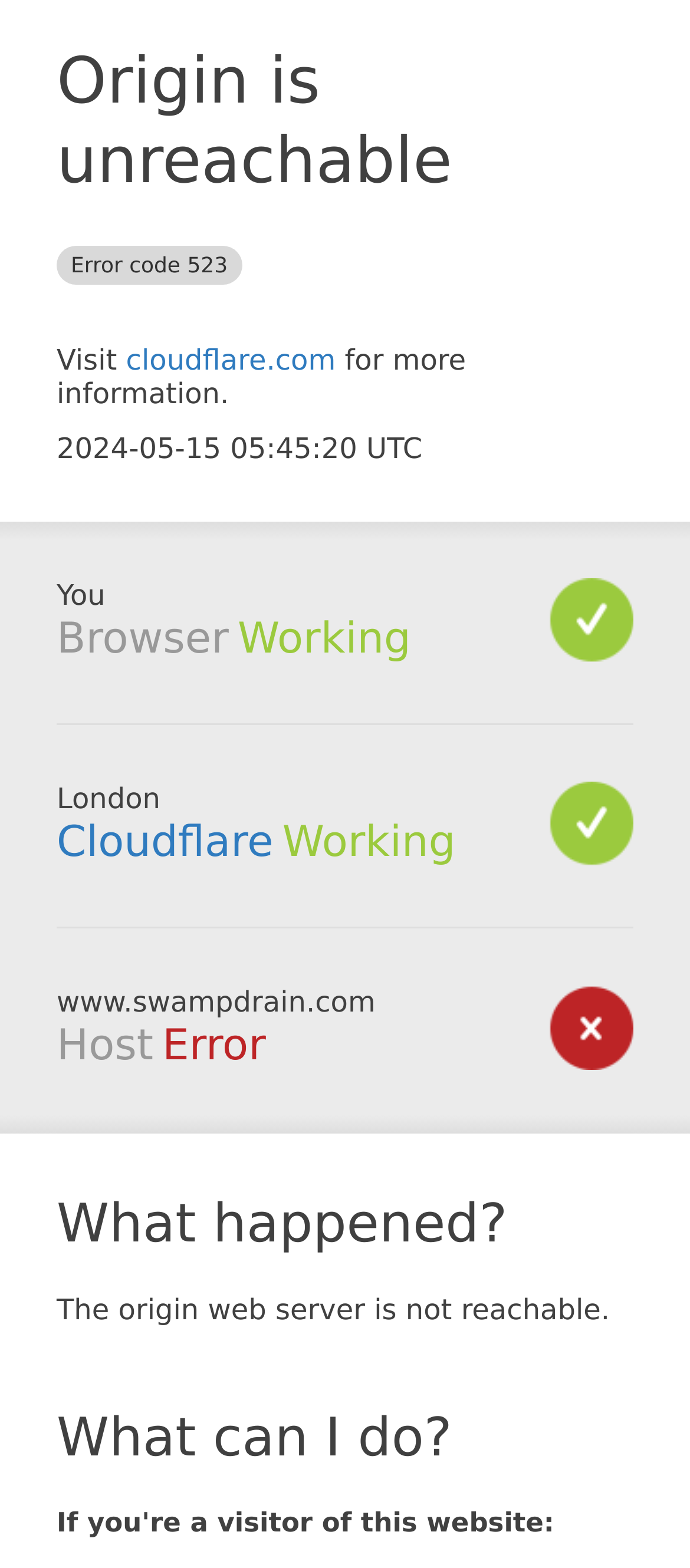Refer to the image and provide a thorough answer to this question:
What is the error code?

The error code is mentioned in the heading 'Origin is unreachable Error code 523' at the top of the webpage.